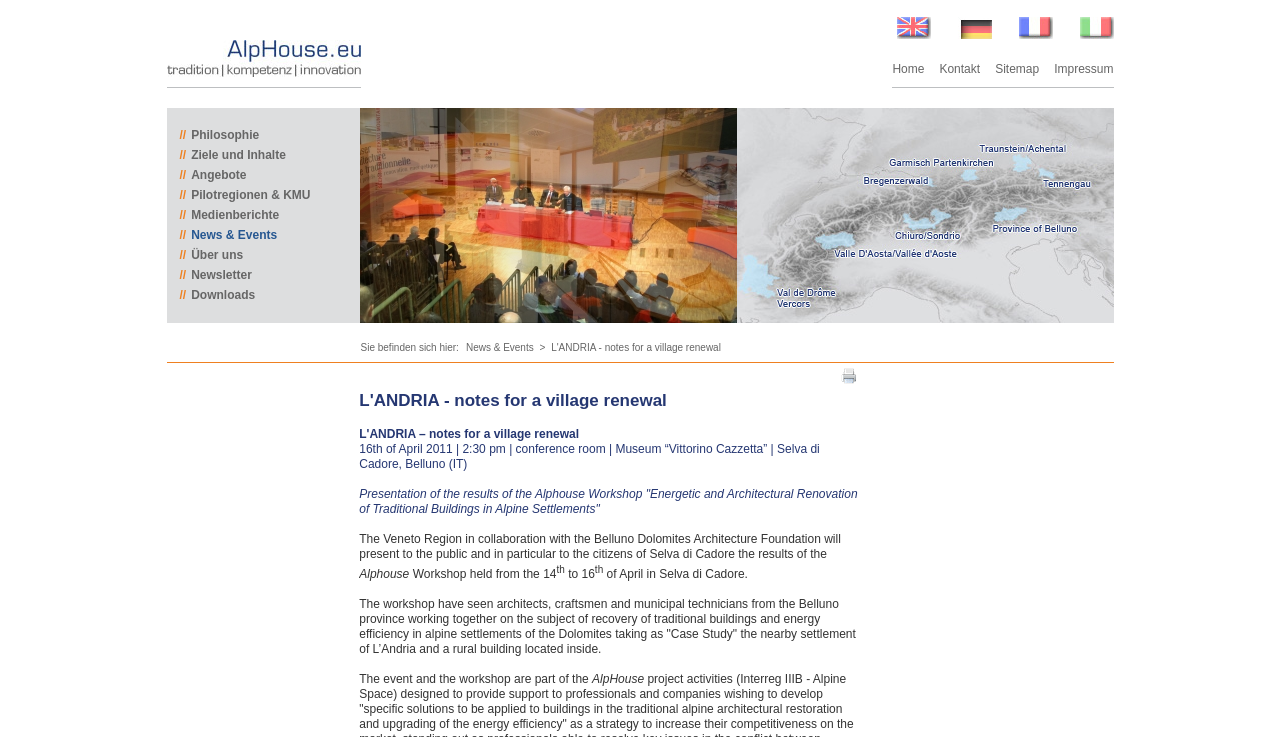How many rows are in the table in the main content area?
Look at the image and respond with a single word or a short phrase.

2